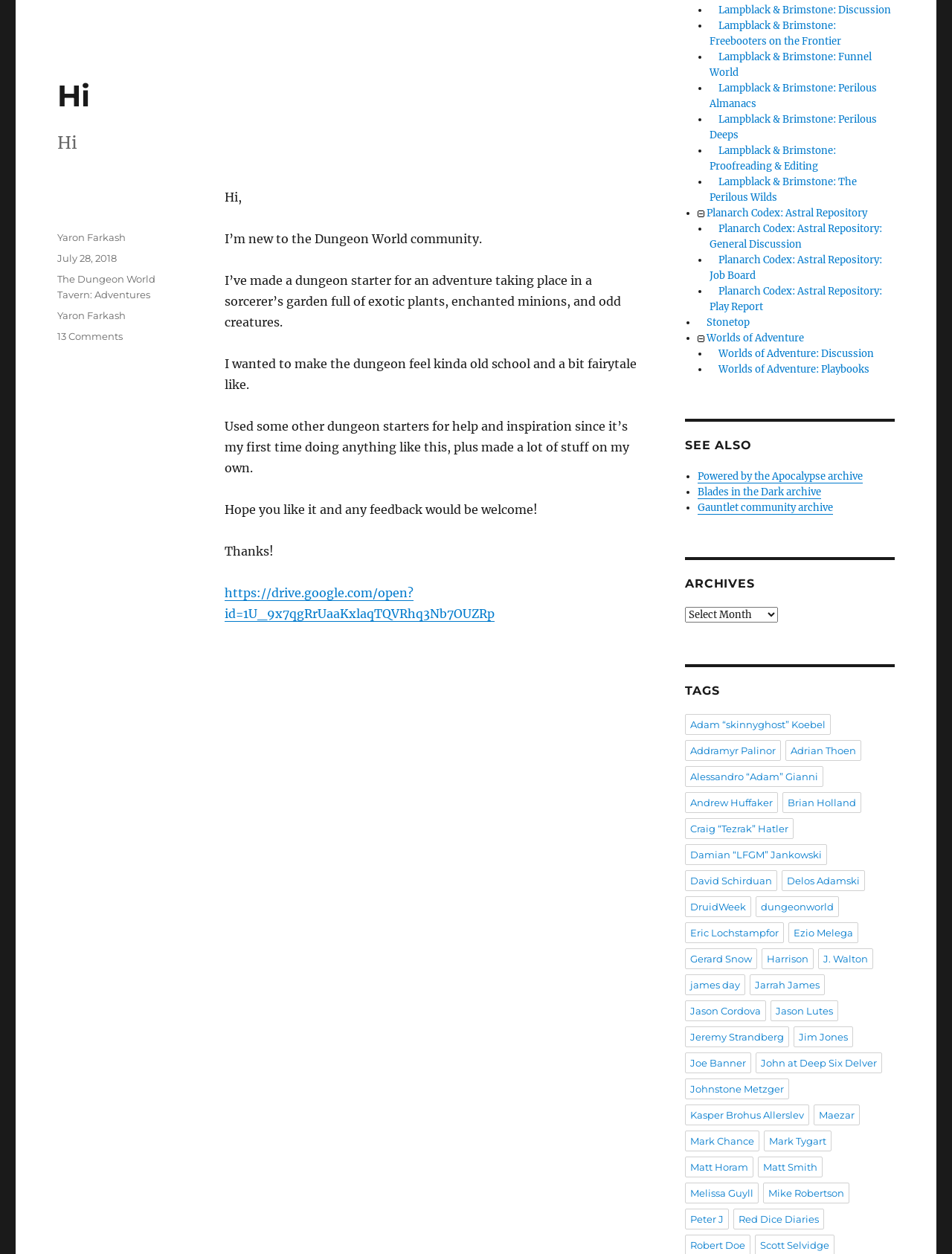Can you provide the bounding box coordinates for the element that should be clicked to implement the instruction: "Click on the link to download the dungeon starter"?

[0.236, 0.467, 0.52, 0.495]